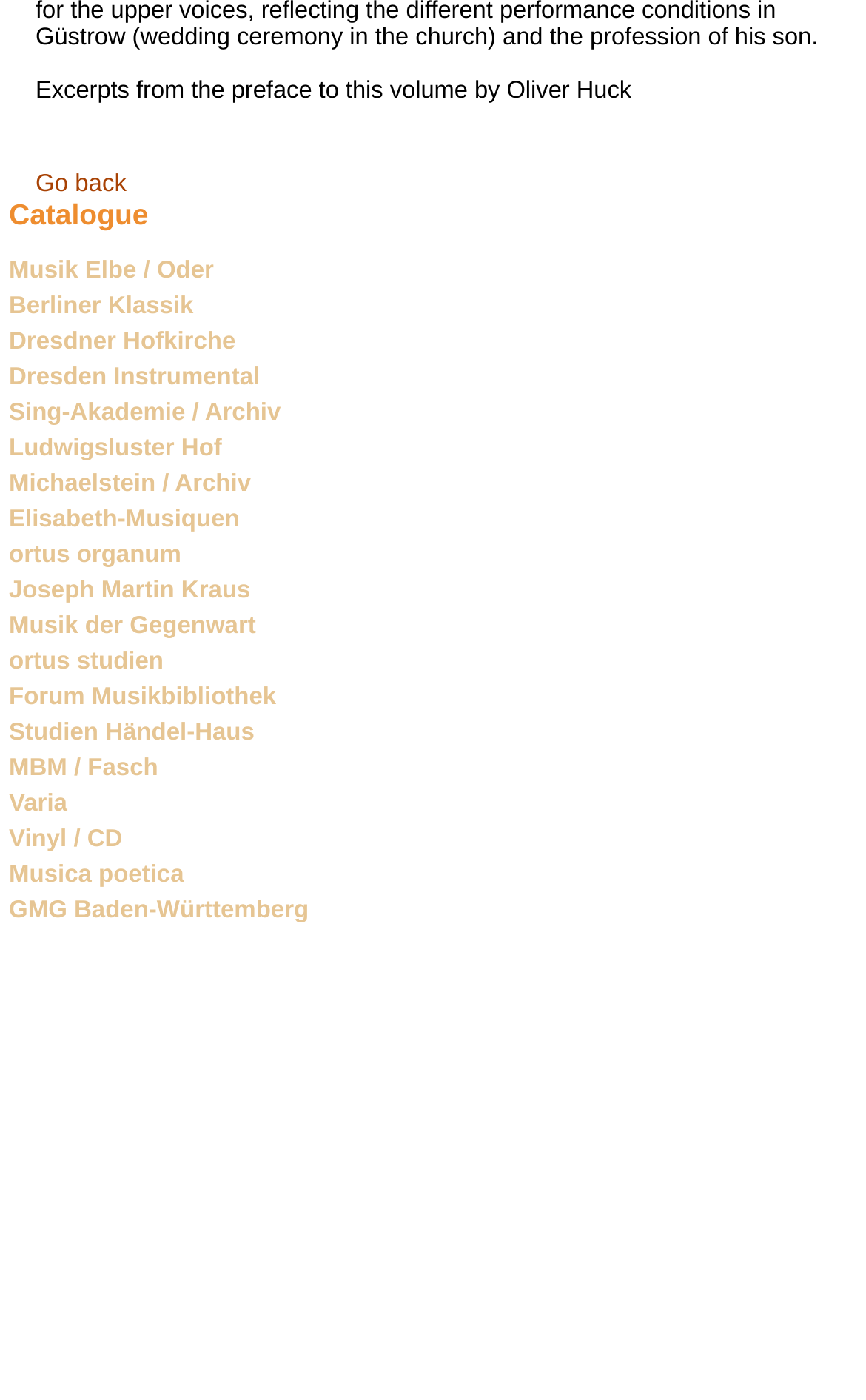What is the first link in the catalogue section?
From the image, respond with a single word or phrase.

Musik Elbe / Oder